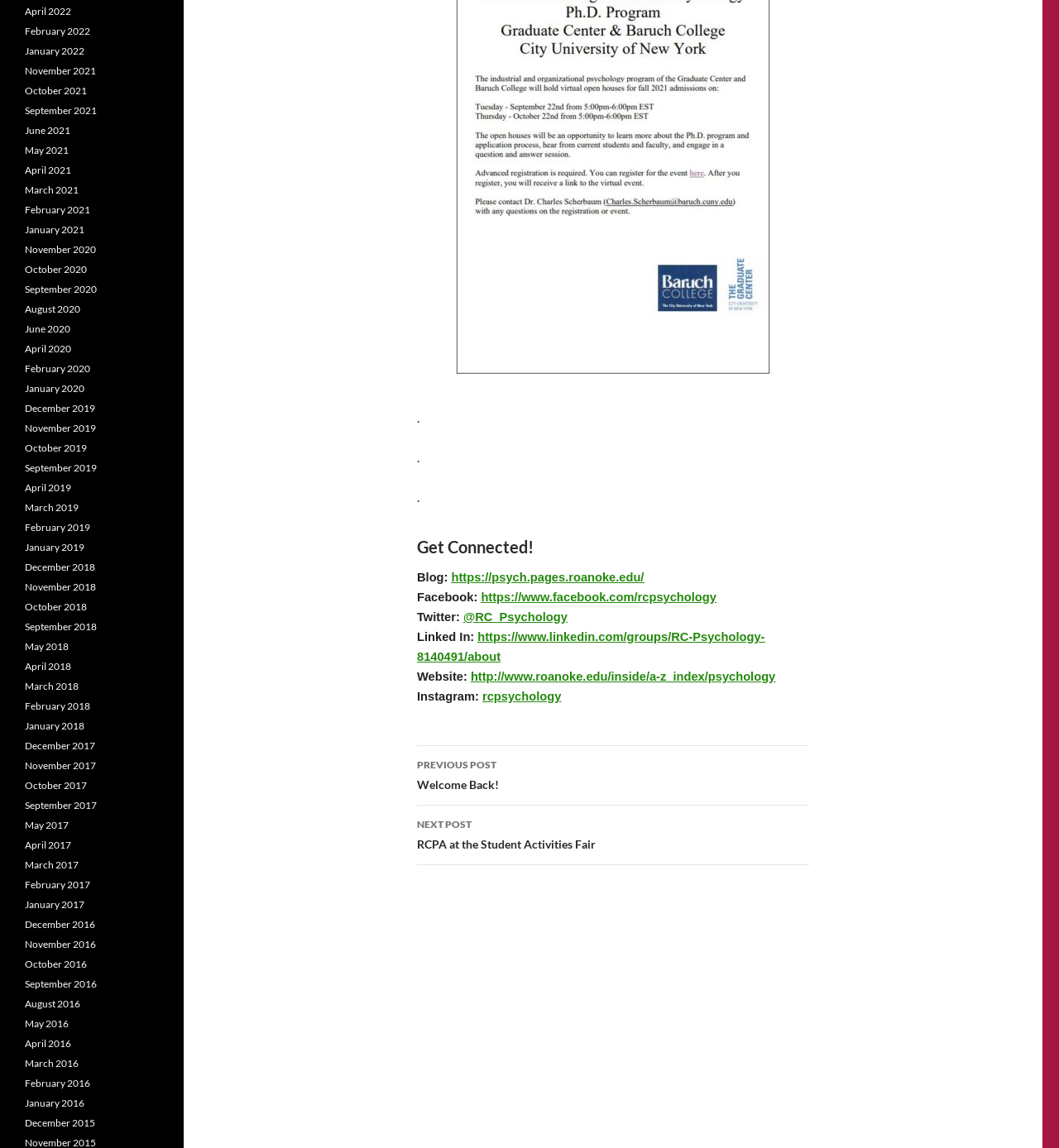Please provide the bounding box coordinates for the UI element as described: "Previous PostWelcome Back!". The coordinates must be four floats between 0 and 1, represented as [left, top, right, bottom].

[0.394, 0.65, 0.764, 0.702]